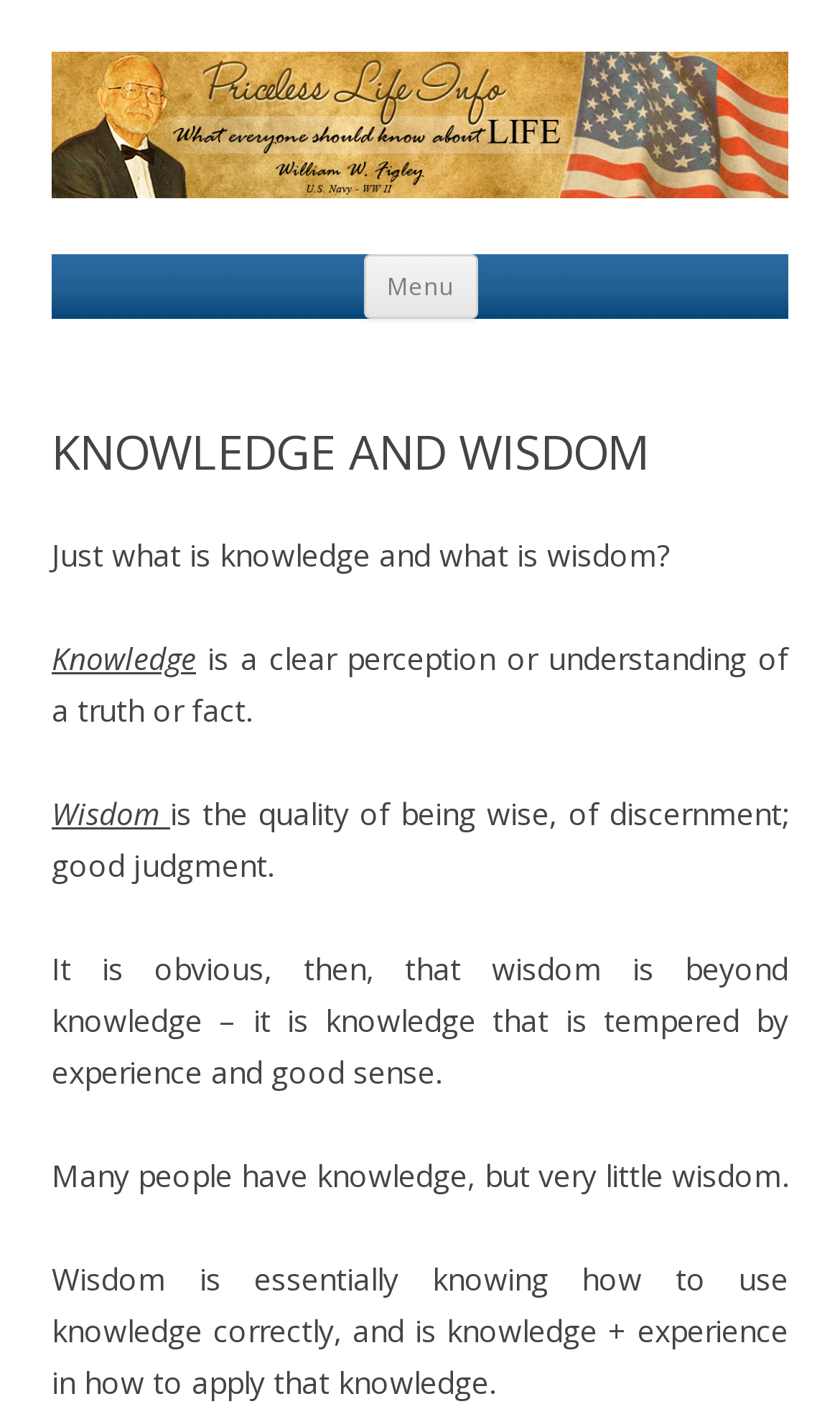What is wisdom?
Answer briefly with a single word or phrase based on the image.

Quality of being wise, of discernment; good judgment